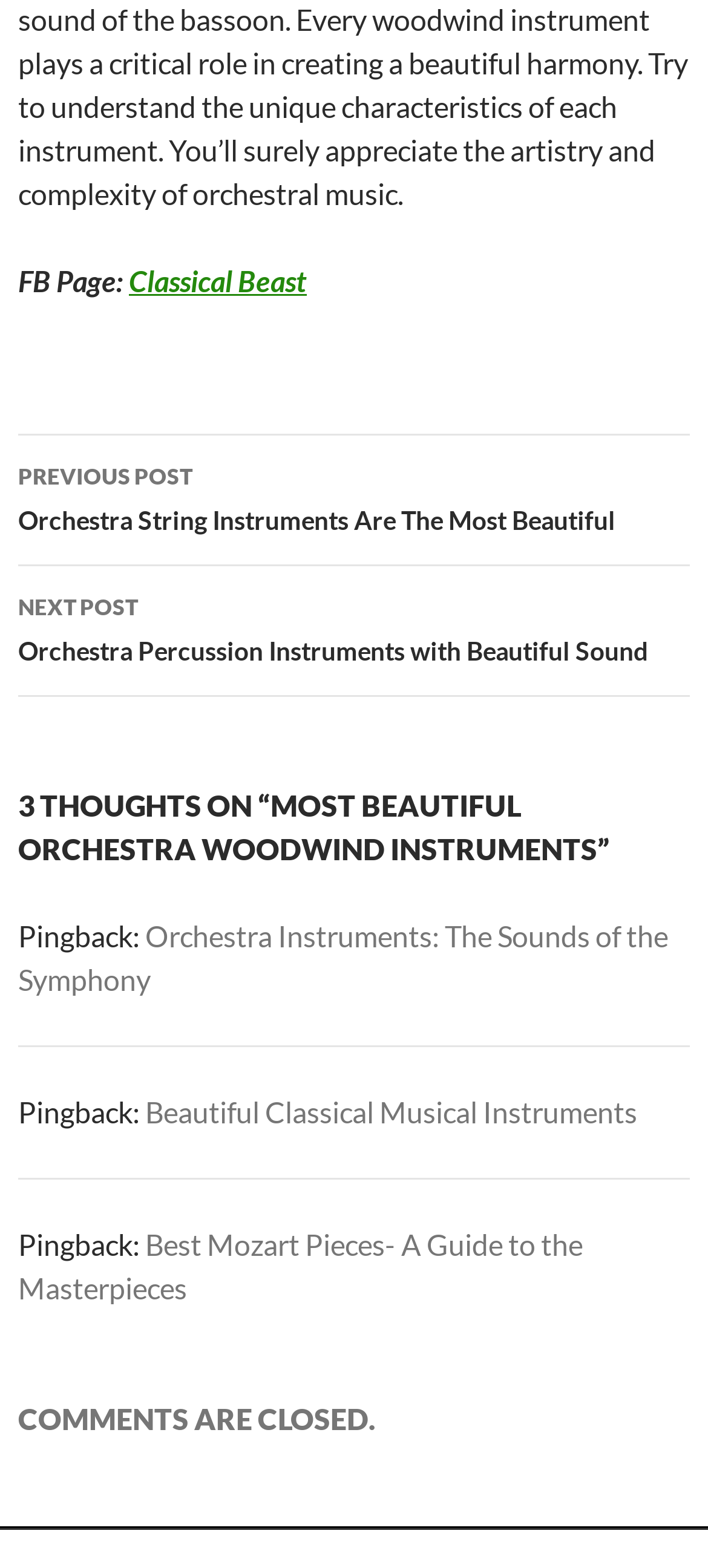What is the purpose of the 'FB Page:' text?
Refer to the image and provide a concise answer in one word or phrase.

Link to Facebook page